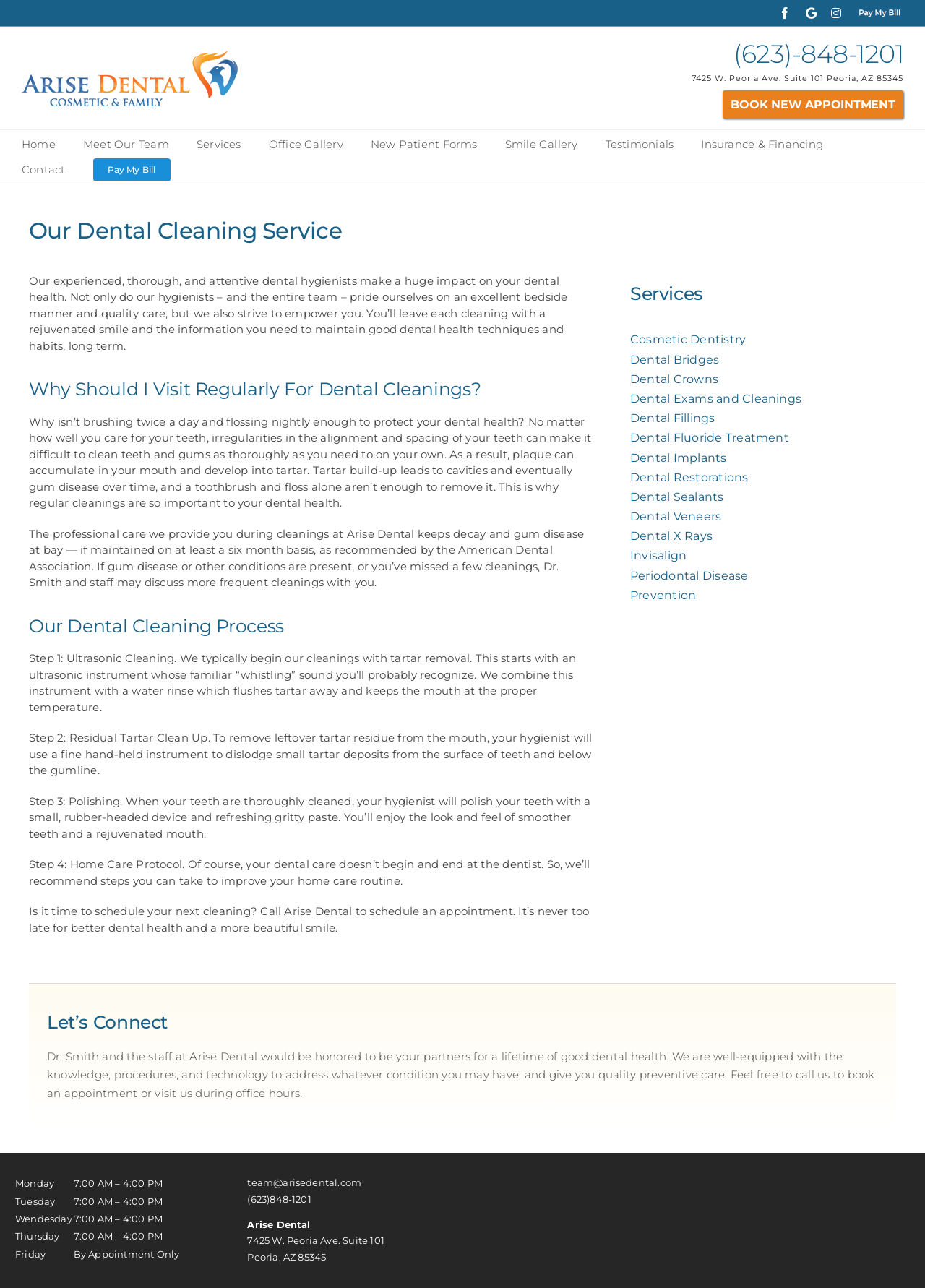Pinpoint the bounding box coordinates of the clickable area necessary to execute the following instruction: "Book a new appointment". The coordinates should be given as four float numbers between 0 and 1, namely [left, top, right, bottom].

[0.789, 0.076, 0.969, 0.087]